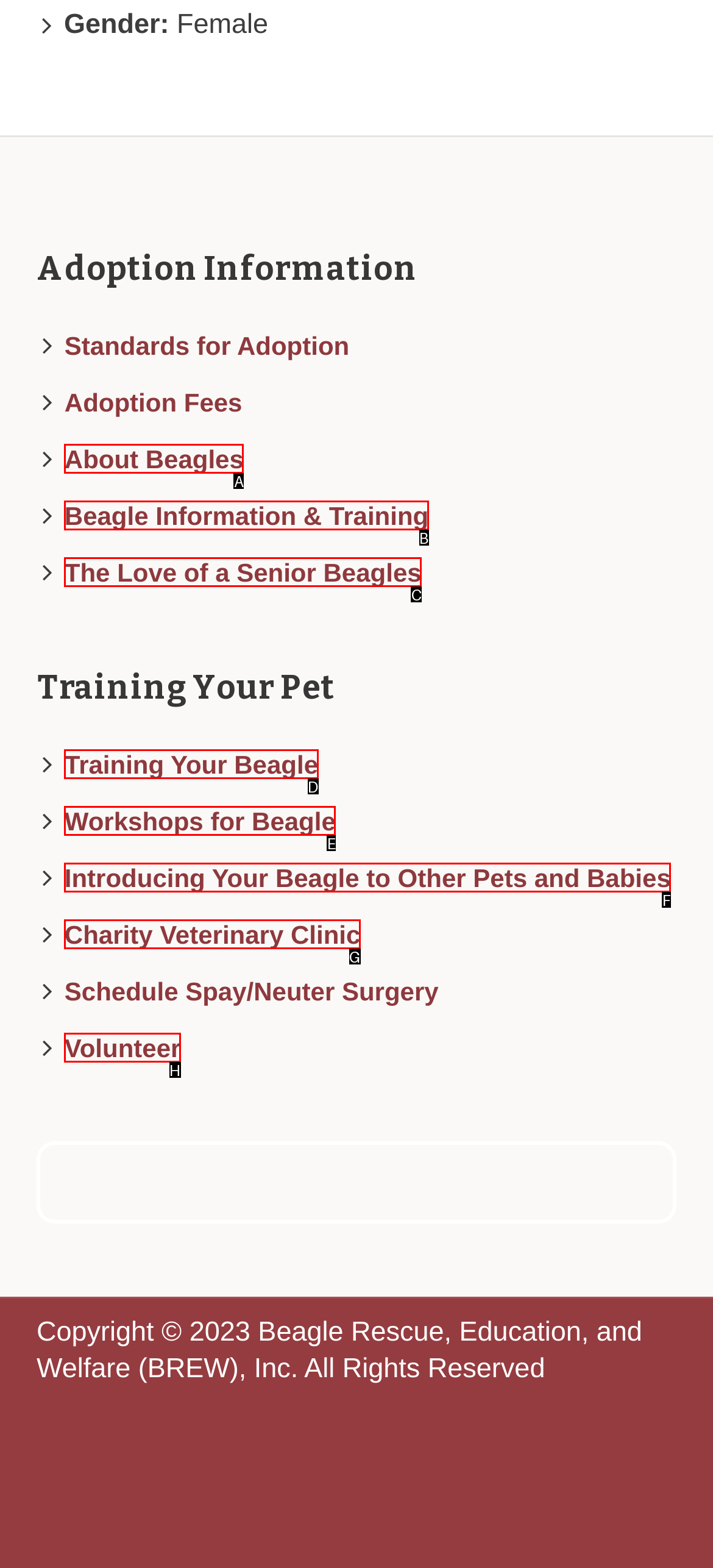Choose the option that matches the following description: Beagle Information & Training
Reply with the letter of the selected option directly.

B